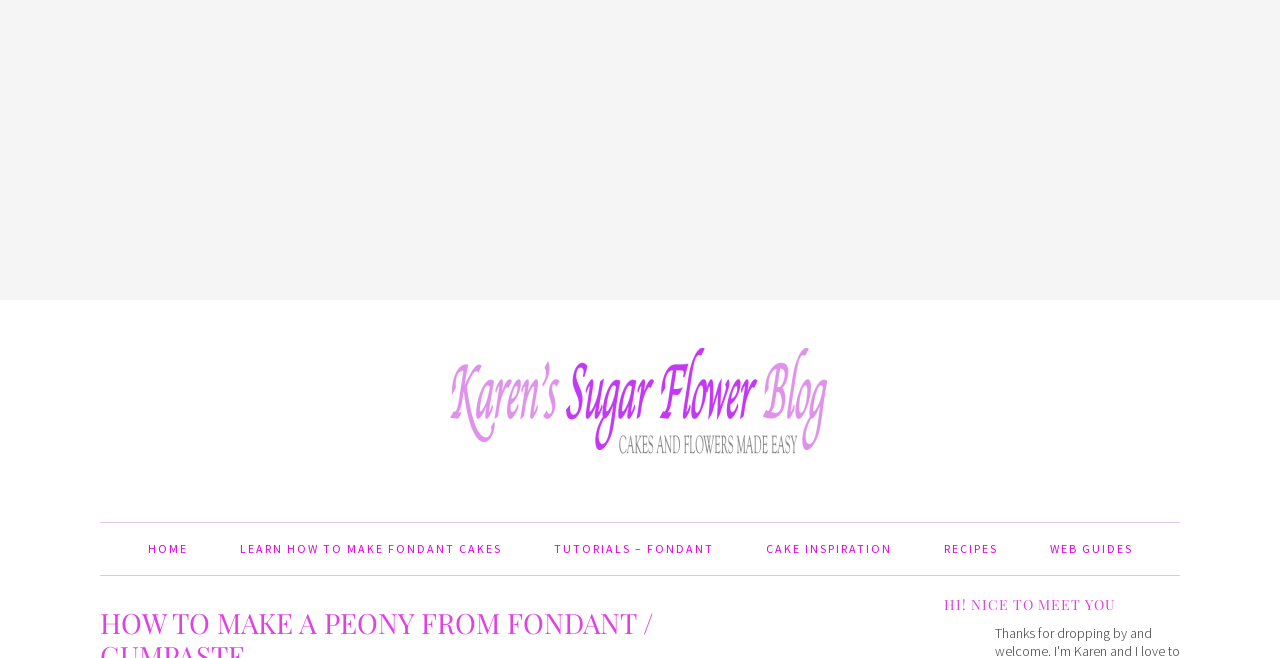Extract the main heading text from the webpage.

HOW TO MAKE A PEONY FROM FONDANT / GUMPASTE